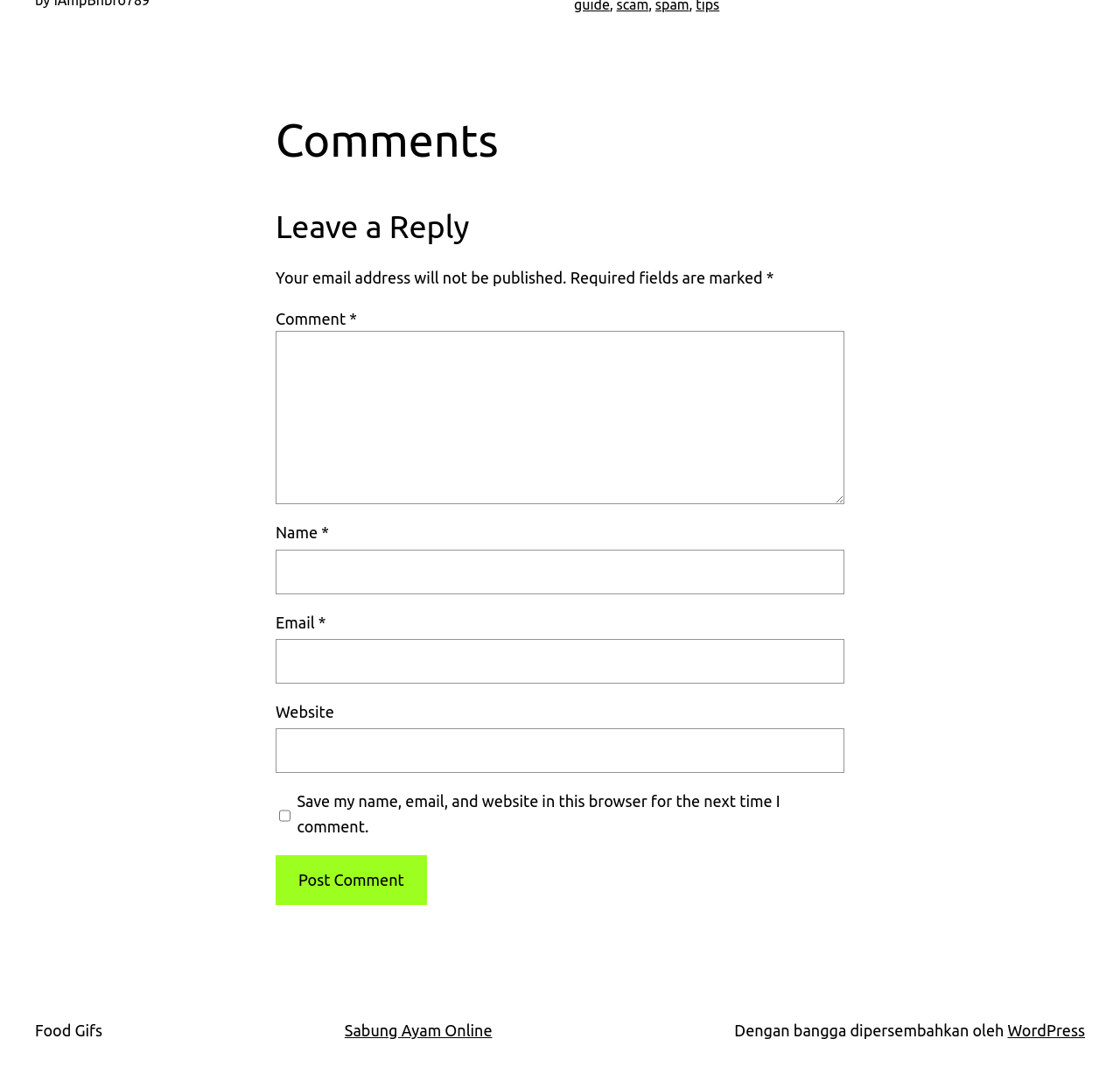Locate the bounding box coordinates of the item that should be clicked to fulfill the instruction: "Visit Food Gifs".

[0.031, 0.945, 0.091, 0.961]